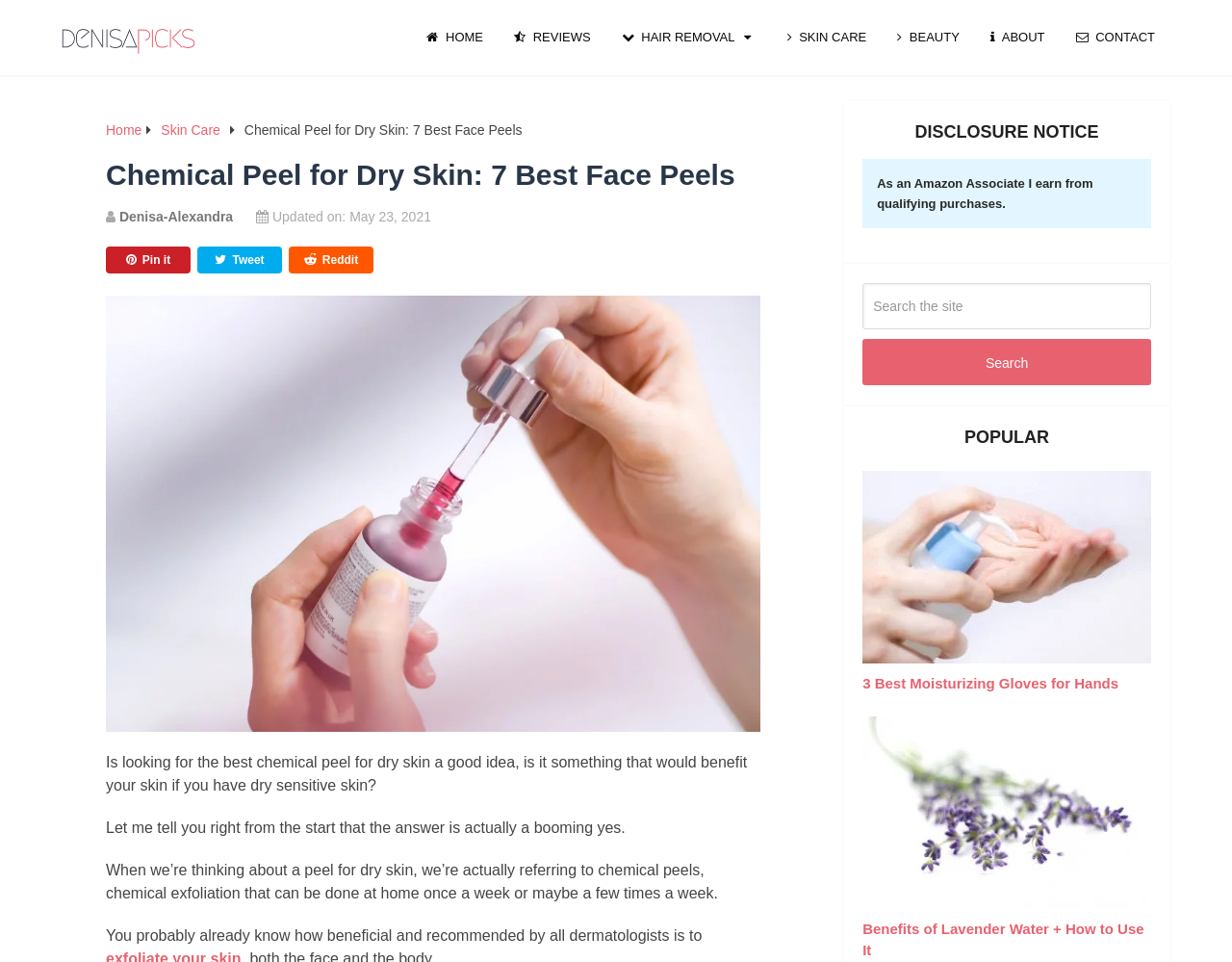Can you identify the bounding box coordinates of the clickable region needed to carry out this instruction: 'View the '3 Best Moisturizing Gloves for Hands' article'? The coordinates should be four float numbers within the range of 0 to 1, stated as [left, top, right, bottom].

[0.7, 0.485, 0.934, 0.723]